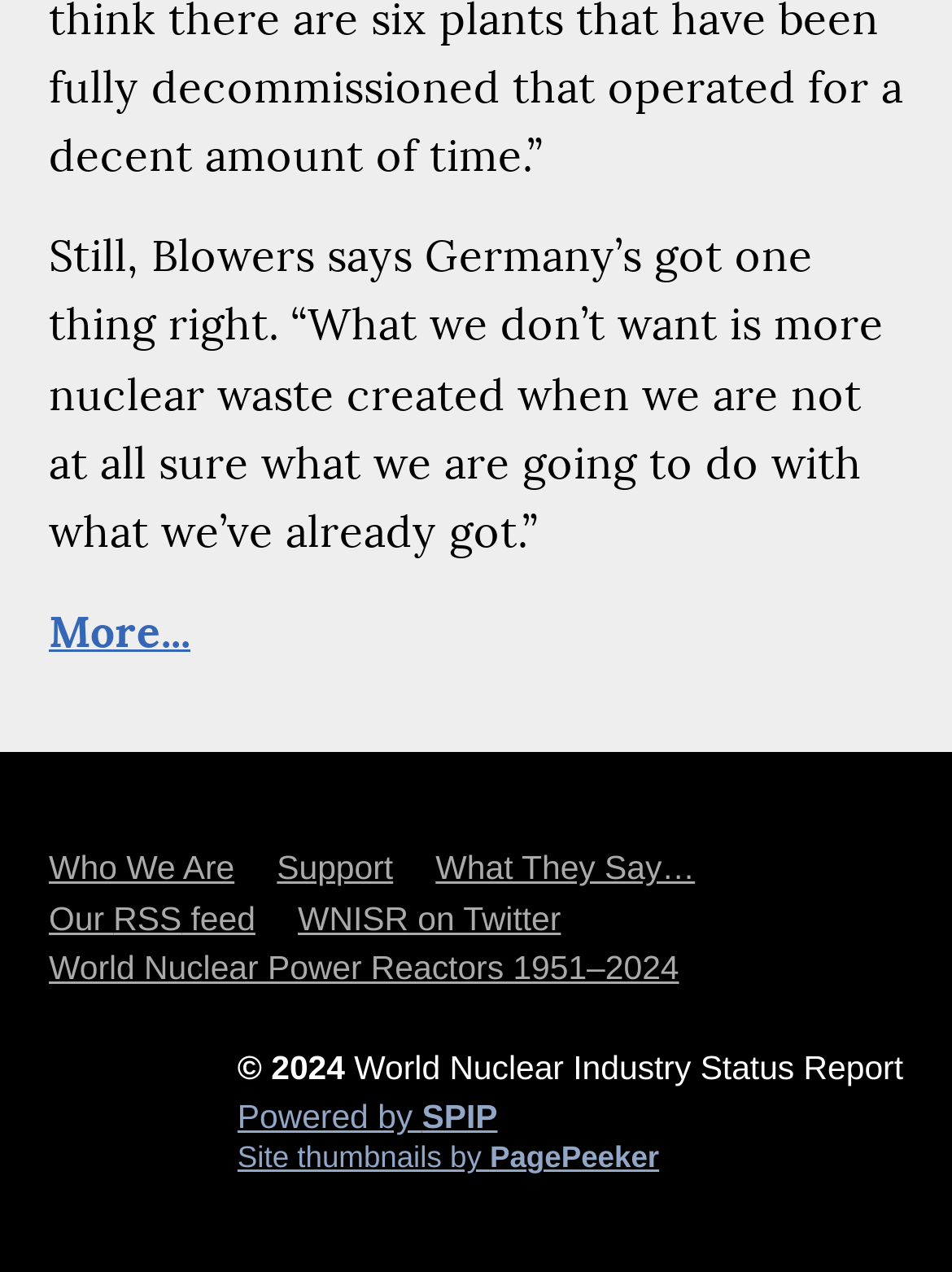Please determine the bounding box coordinates of the element to click in order to execute the following instruction: "View the site thumbnails". The coordinates should be four float numbers between 0 and 1, specified as [left, top, right, bottom].

[0.249, 0.899, 0.949, 0.923]